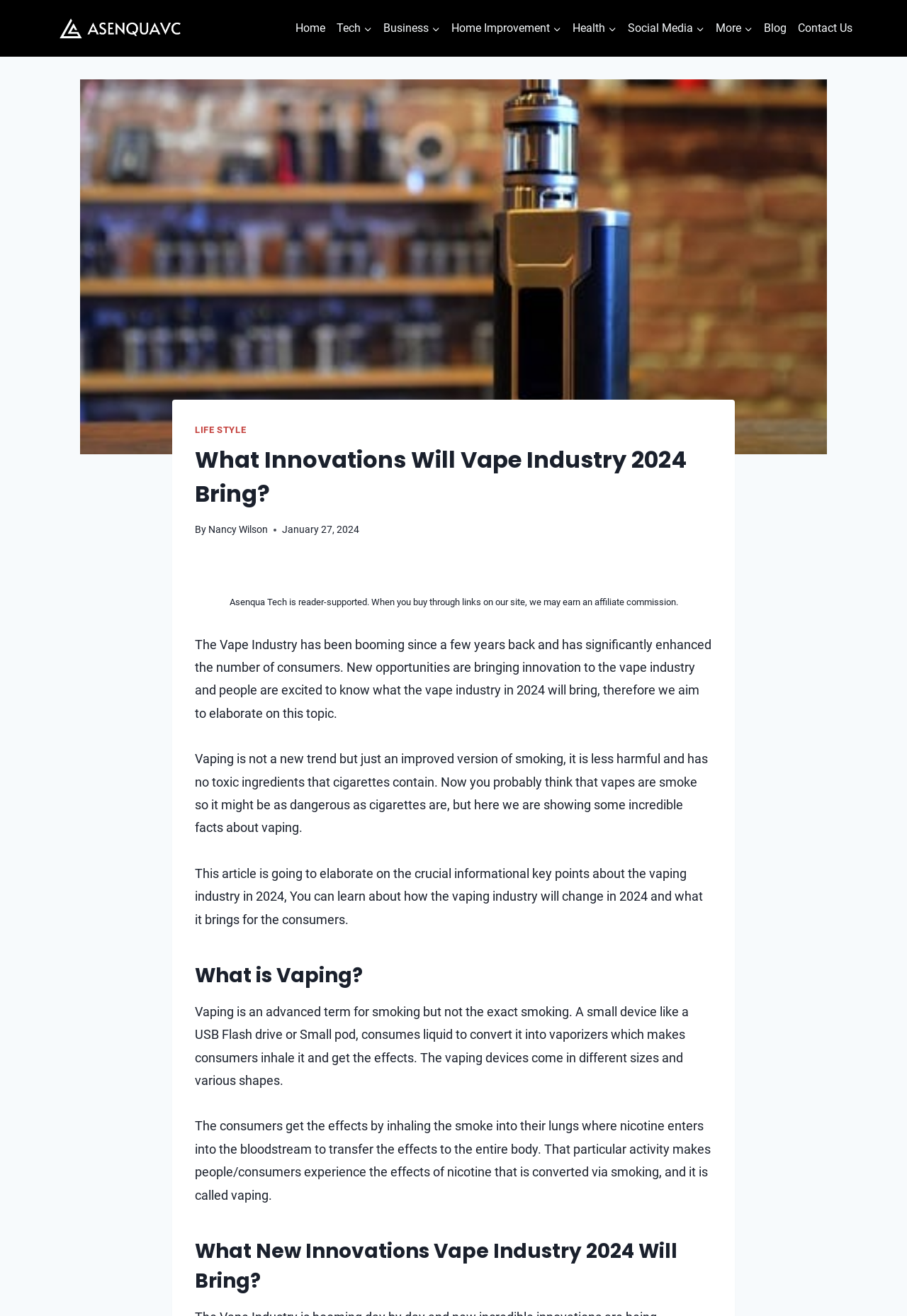Describe all significant elements and features of the webpage.

The webpage is about the vape industry and its innovations in 2024. At the top left, there is a logo of "Asenqua Tech" with a link to the website. Next to it, there is a primary navigation menu with links to various categories such as "Home", "Tech", "Business", "Home Improvement", "Health", "Social Media", "More", and "Blog". Each category has a child menu button.

Below the navigation menu, there is a large image related to the vape industry. Above the image, there is a header section with a link to "LIFE STYLE" and a heading that reads "What Innovations Will Vape Industry 2024 Bring?". The author of the article, "Nancy Wilson", is credited below the heading, along with the date "January 27, 2024".

The main content of the webpage is divided into several sections. The first section explains that Asenqua Tech is a reader-supported website that earns affiliate commissions from links. The next section introduces the topic of the vape industry, which has been growing rapidly and bringing innovations. The article aims to elaborate on what the vape industry will bring in 2024.

The following sections provide information about vaping, including its definition, how it works, and its benefits compared to traditional smoking. The article also discusses the crucial key points about the vaping industry in 2024 and how it will change.

There are three headings in the article: "What is Vaping?", "What New Innovations Vape Industry 2024 Will Bring?", and the main heading "What Innovations Will Vape Industry 2024 Bring?". The webpage has a total of 9 links, 2 images, and 11 buttons.